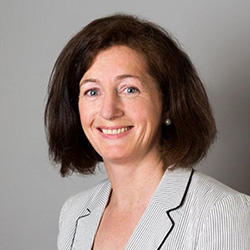Summarize the image with a detailed description that highlights all prominent details.

The image features a professional portrait of Rachel Richardson, a physiotherapist based in Gorey, Co. Wexford. With over 15 years of experience in the field, she specializes in musculoskeletal injuries, lymph-related disorders, and rehabilitative Pilates classes. The portrait conveys her approachable and confident demeanor, reflecting her extensive background and dedication to helping patients regain mobility and health. Rachel's clinic, Gorey Physiotherapy and Lymph Clinic, highlights her commitment to providing focused therapeutic care within her community.